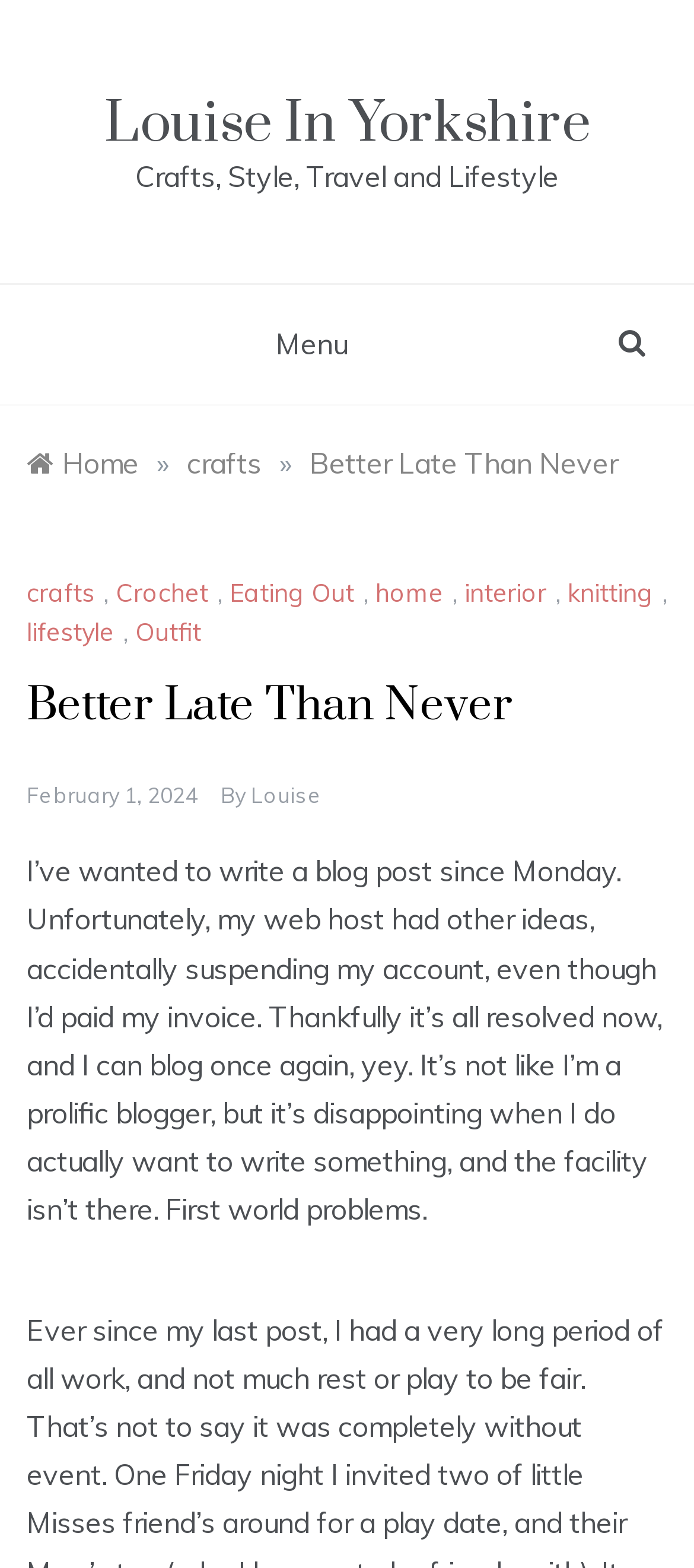Observe the image and answer the following question in detail: What problem did the author face with their web host?

The author mentions in the text that their web host 'accidentally suspending my account, even though I’d paid my invoice', indicating that the problem they faced was account suspension.